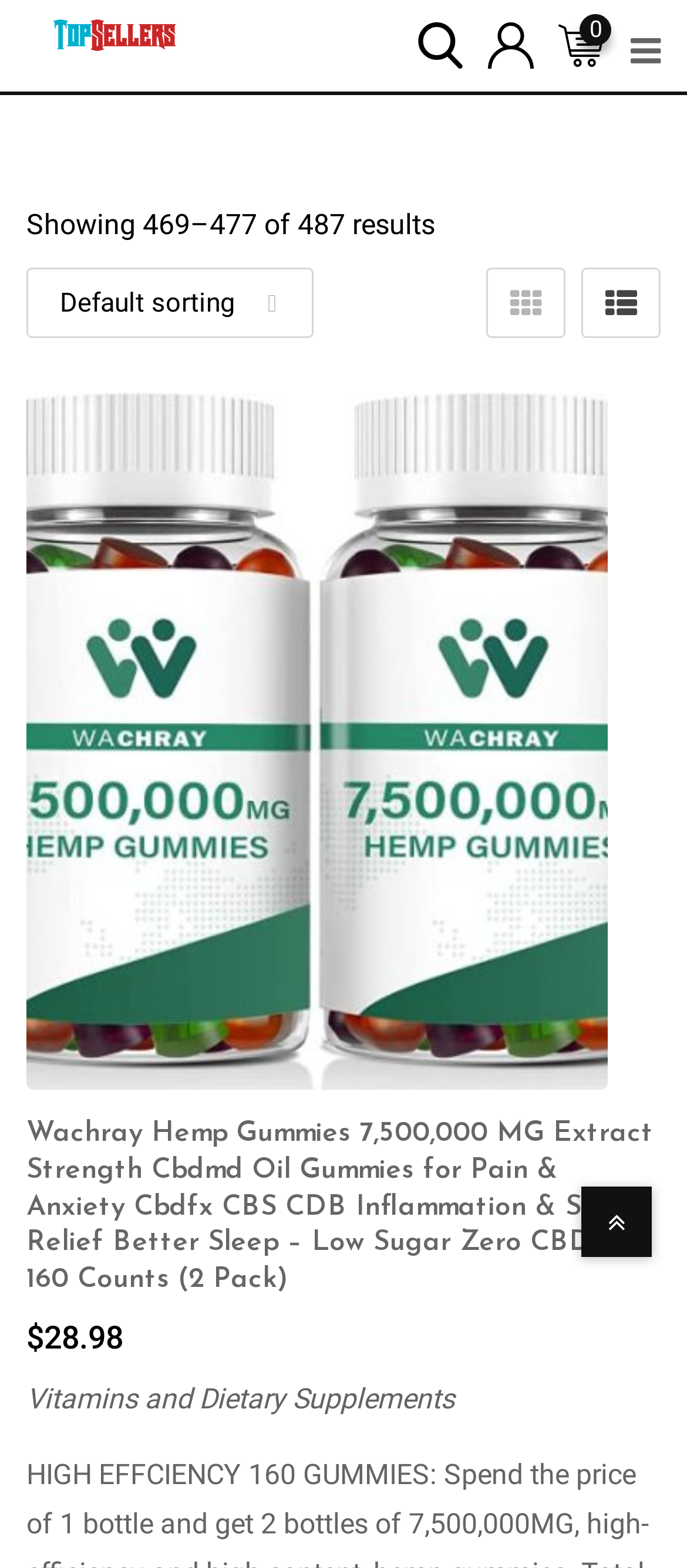Determine the bounding box coordinates of the element that should be clicked to execute the following command: "Go to previous page".

[0.697, 0.017, 0.79, 0.038]